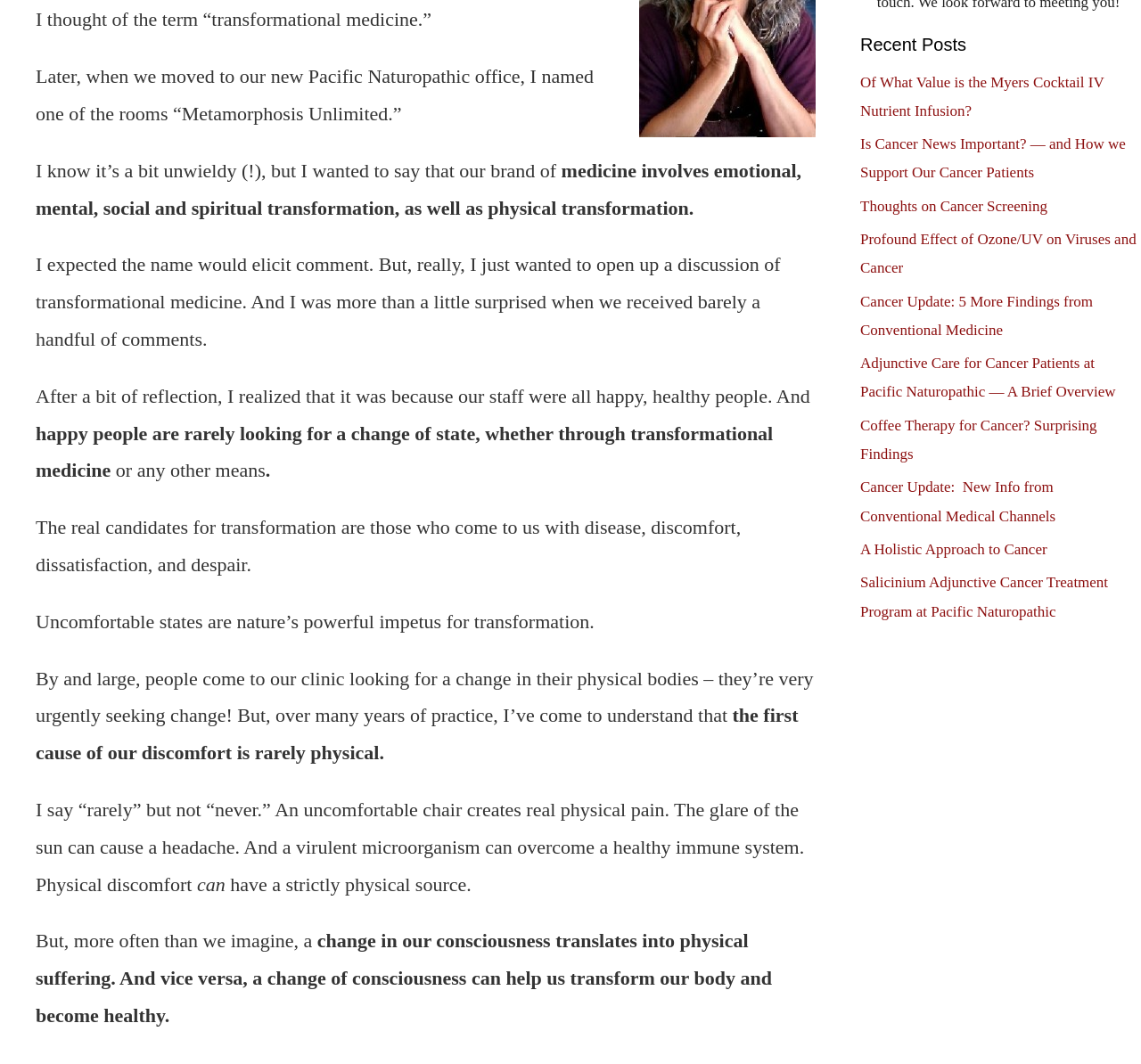Based on the description "A Holistic Approach to Cancer", find the bounding box of the specified UI element.

[0.754, 0.508, 0.918, 0.524]